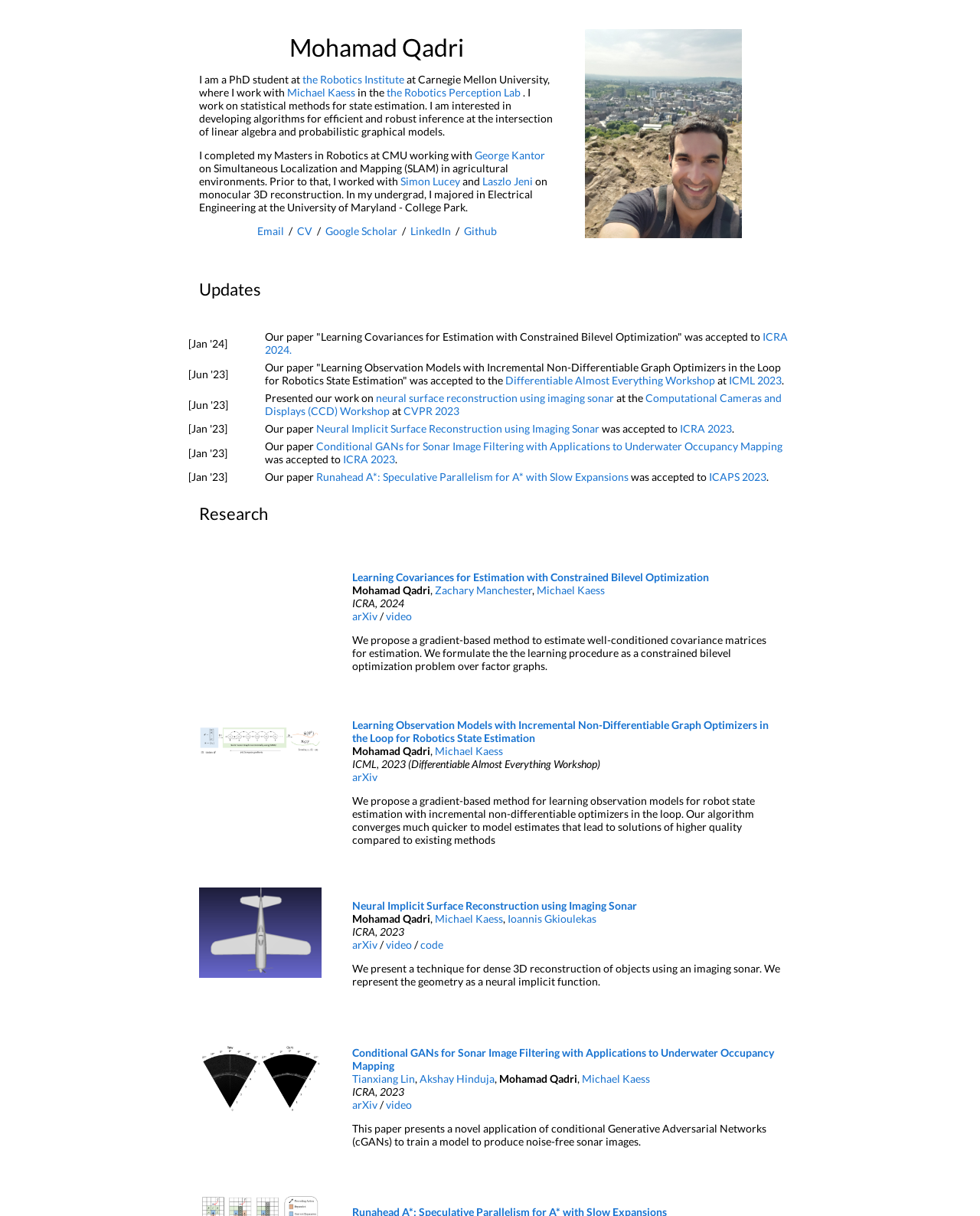Locate the bounding box coordinates of the element that needs to be clicked to carry out the instruction: "Check updates". The coordinates should be given as four float numbers ranging from 0 to 1, i.e., [left, top, right, bottom].

[0.188, 0.217, 0.812, 0.268]